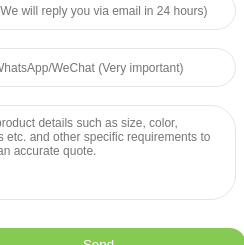Describe all the aspects of the image extensively.

The image features a user interface element commonly found on a contact or inquiry form for a product, specifically focused on facilitating communication with a supplier or manufacturer. It includes a field where users are prompted to provide important communication details, particularly emphasizing the significance of sharing information through WhatsApp or WeChat. Furthermore, the form appears to request additional product specifications such as size, color, and other requirements, ensuring the recipient can offer an accurate quote. Below the text, there's a highlighted "Send" button, indicating the action users should take to submit their inquiries. This interface aims to streamline the purchasing or inquiry process for potential customers seeking specific product information.